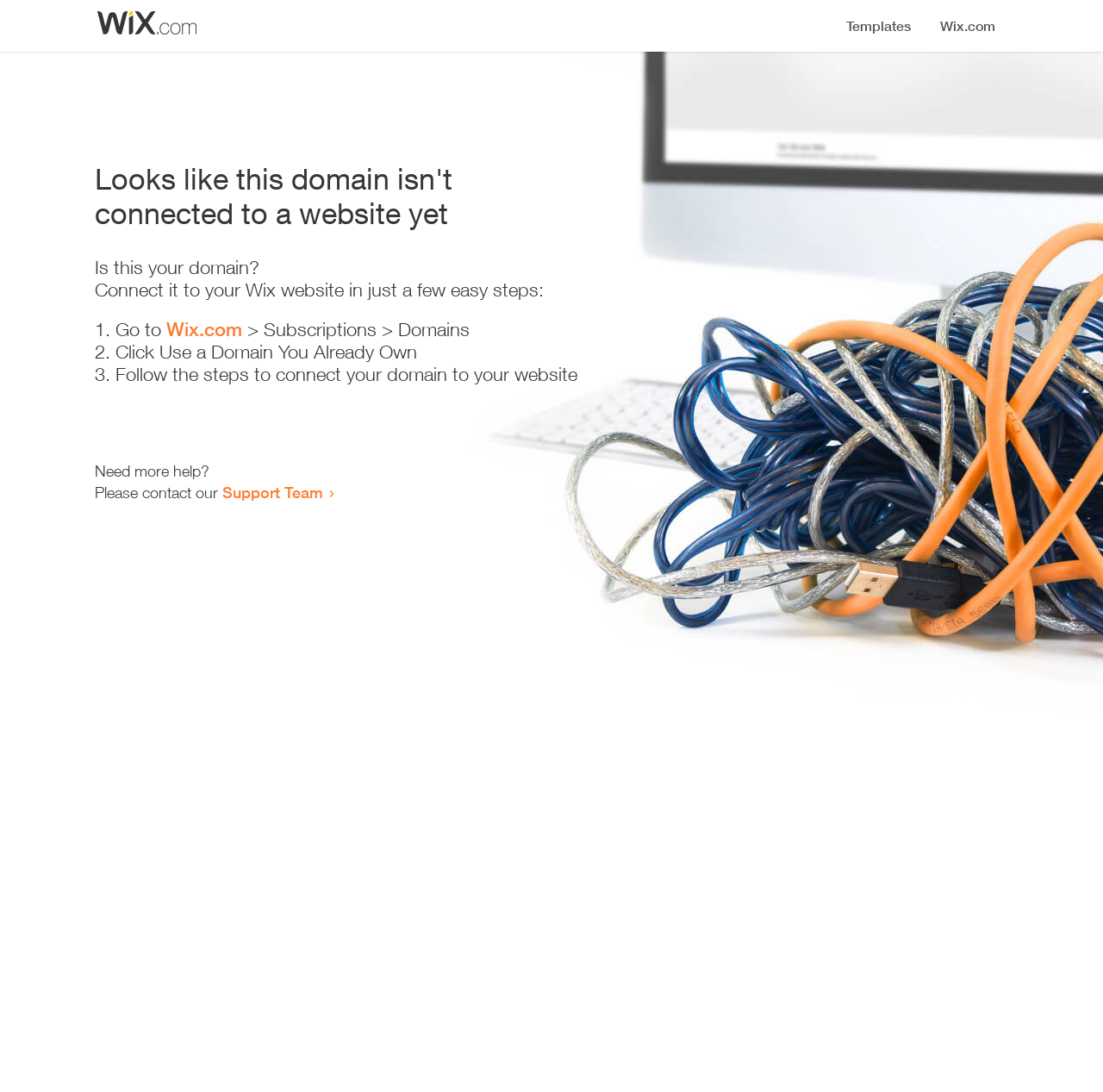Please provide a comprehensive answer to the question below using the information from the image: What is the purpose of the webpage?

I inferred the purpose of the webpage by analyzing the content and structure of the webpage, which provides a series of steps to connect a domain to a Wix website. The webpage is designed to assist users in resolving the error of not having a connected website.